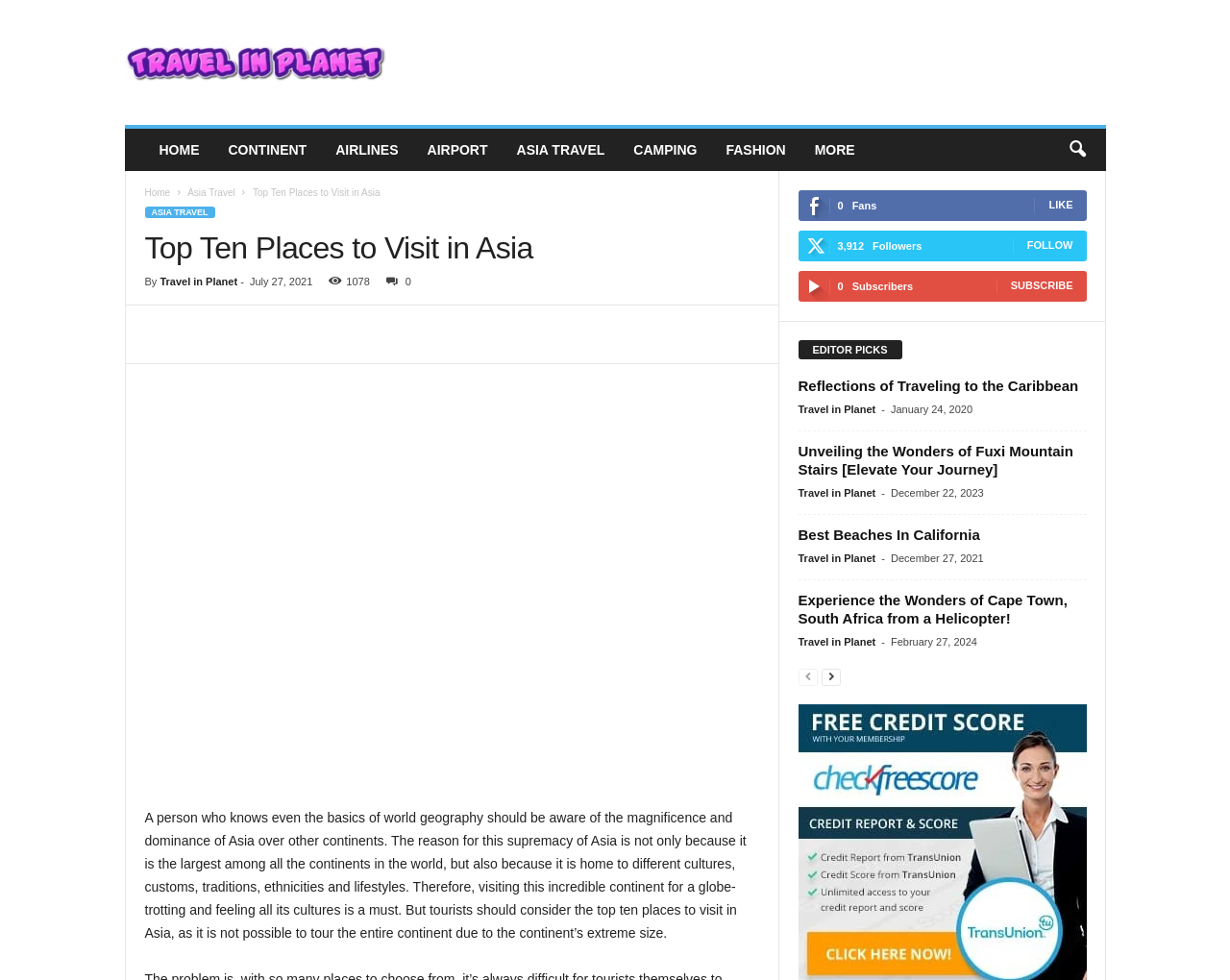Could you indicate the bounding box coordinates of the region to click in order to complete this instruction: "Click on the 'HOME' link".

[0.118, 0.131, 0.174, 0.175]